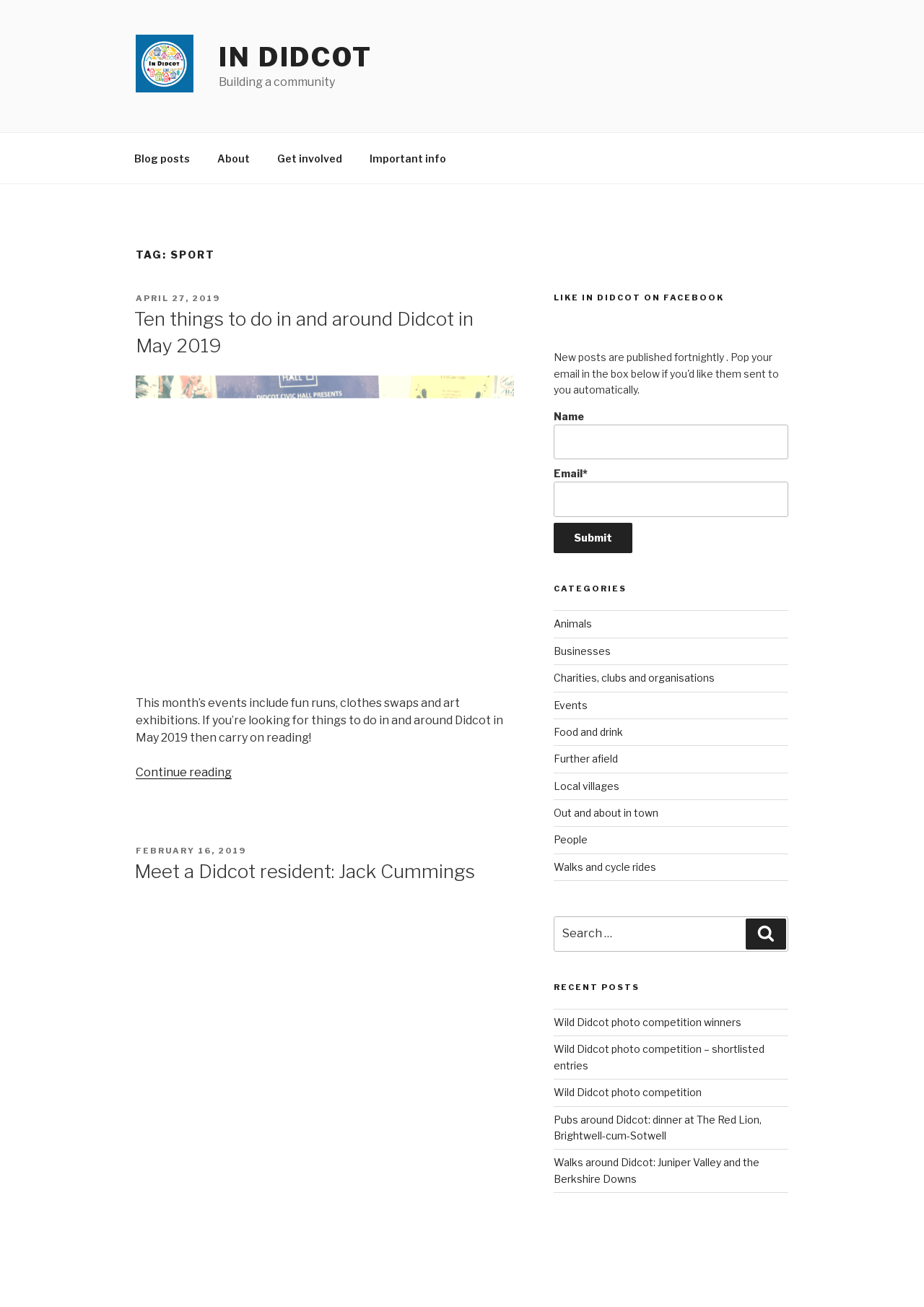What is the purpose of the 'Search for:' textbox?
Please answer the question with as much detail as possible using the screenshot.

The 'Search for:' textbox is a search function that allows users to search for specific content on the website. Users can enter keywords or phrases in the textbox and click the 'Search' button to find relevant articles or posts.